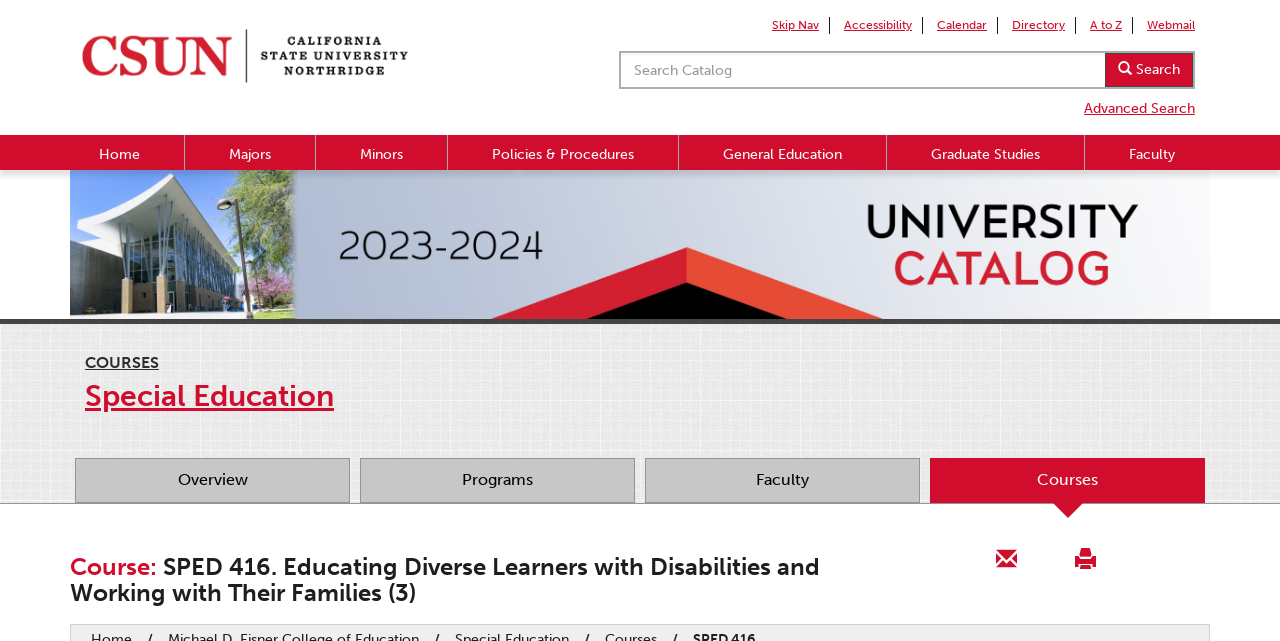Provide a brief response using a word or short phrase to this question:
What is the name of the university?

California State University, Northridge